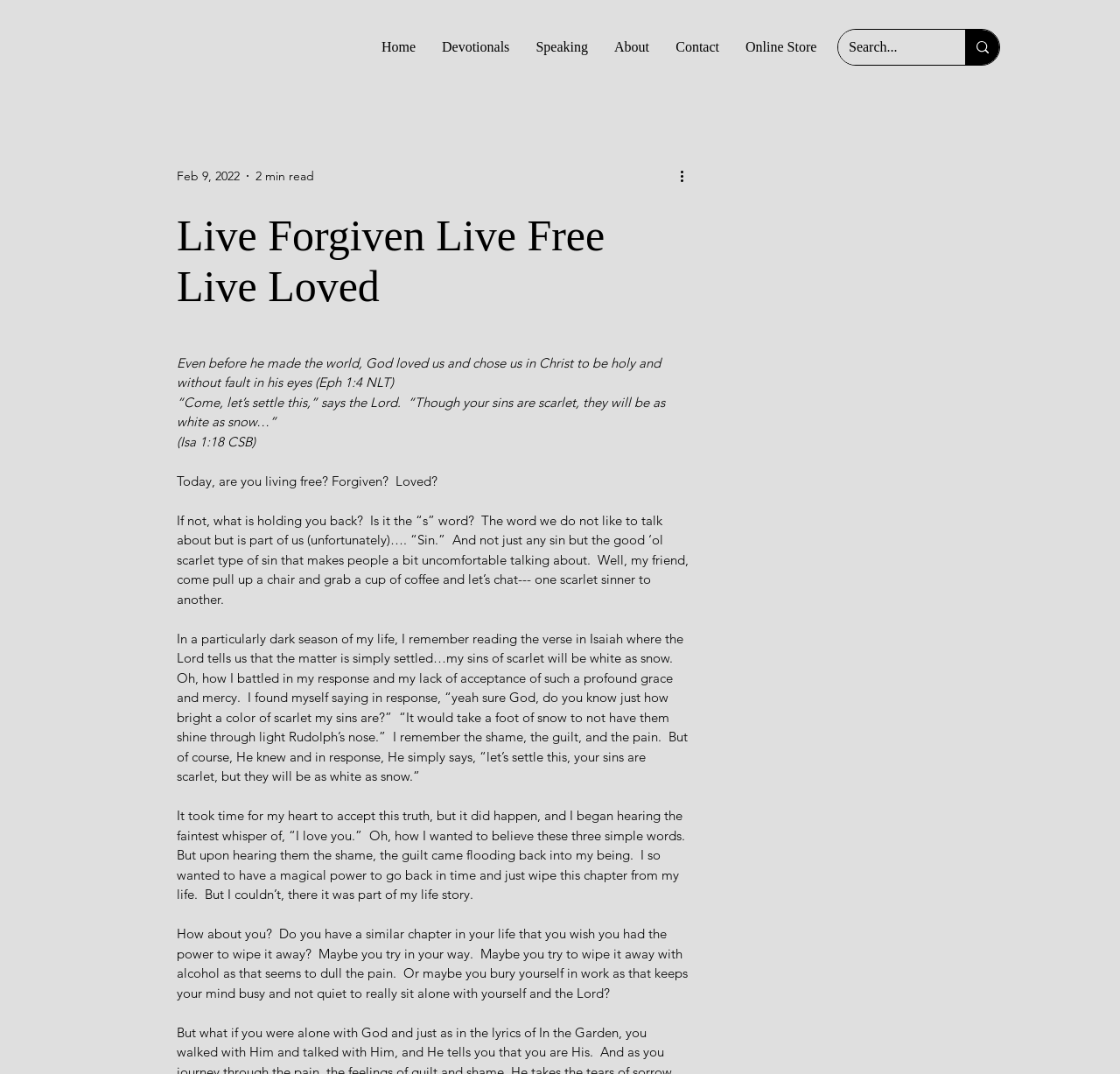Please mark the bounding box coordinates of the area that should be clicked to carry out the instruction: "Click on the 'More actions' button".

[0.605, 0.154, 0.623, 0.174]